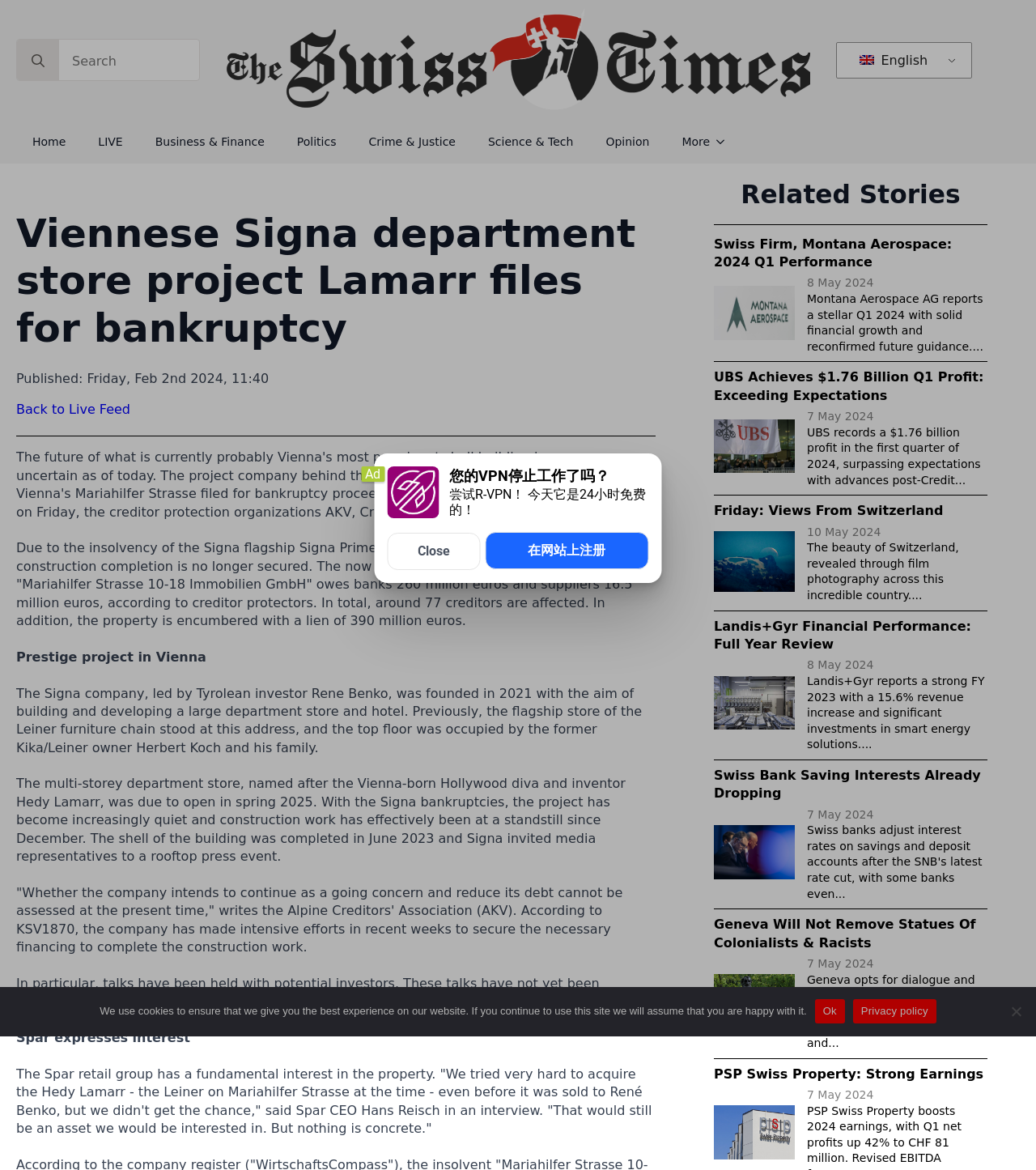Locate the bounding box of the UI element based on this description: "More". Provide four float numbers between 0 and 1 as [left, top, right, bottom].

[0.643, 0.103, 0.685, 0.14]